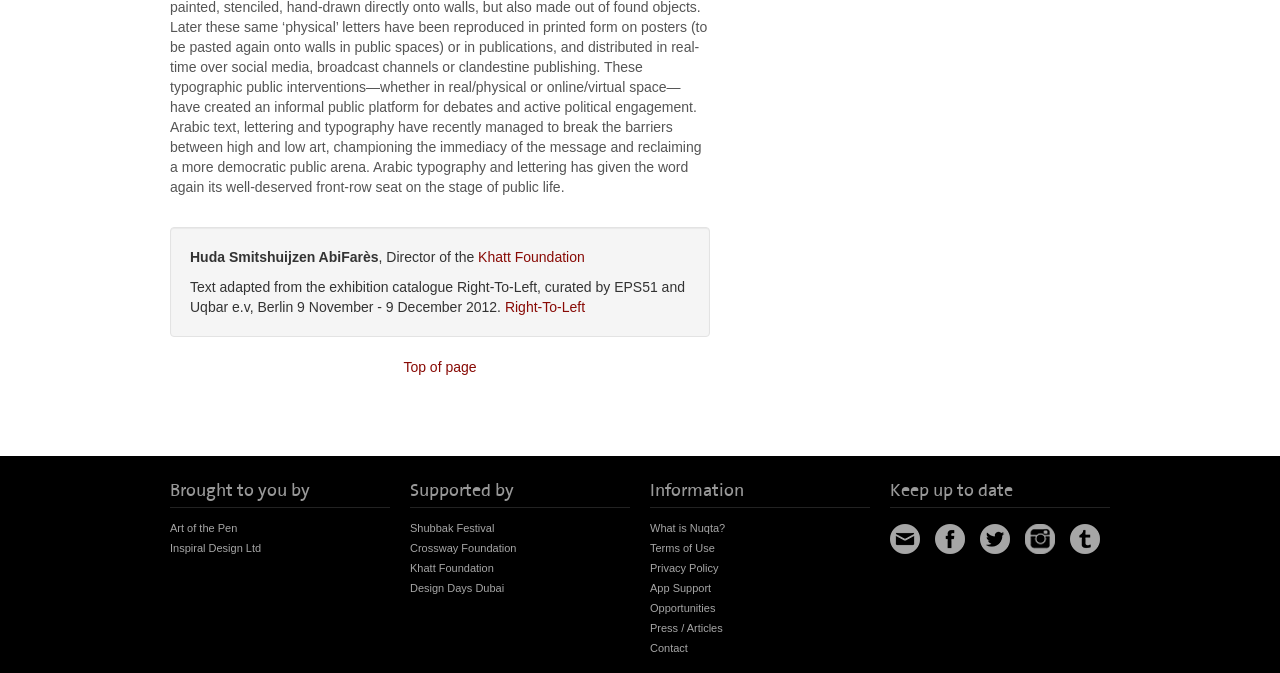Who is the director of the Khatt Foundation?
Based on the screenshot, give a detailed explanation to answer the question.

The answer can be found by looking at the top section of the webpage, where it says 'Huda Smitshuijzen AbiFarès, Director of the Khatt Foundation'.